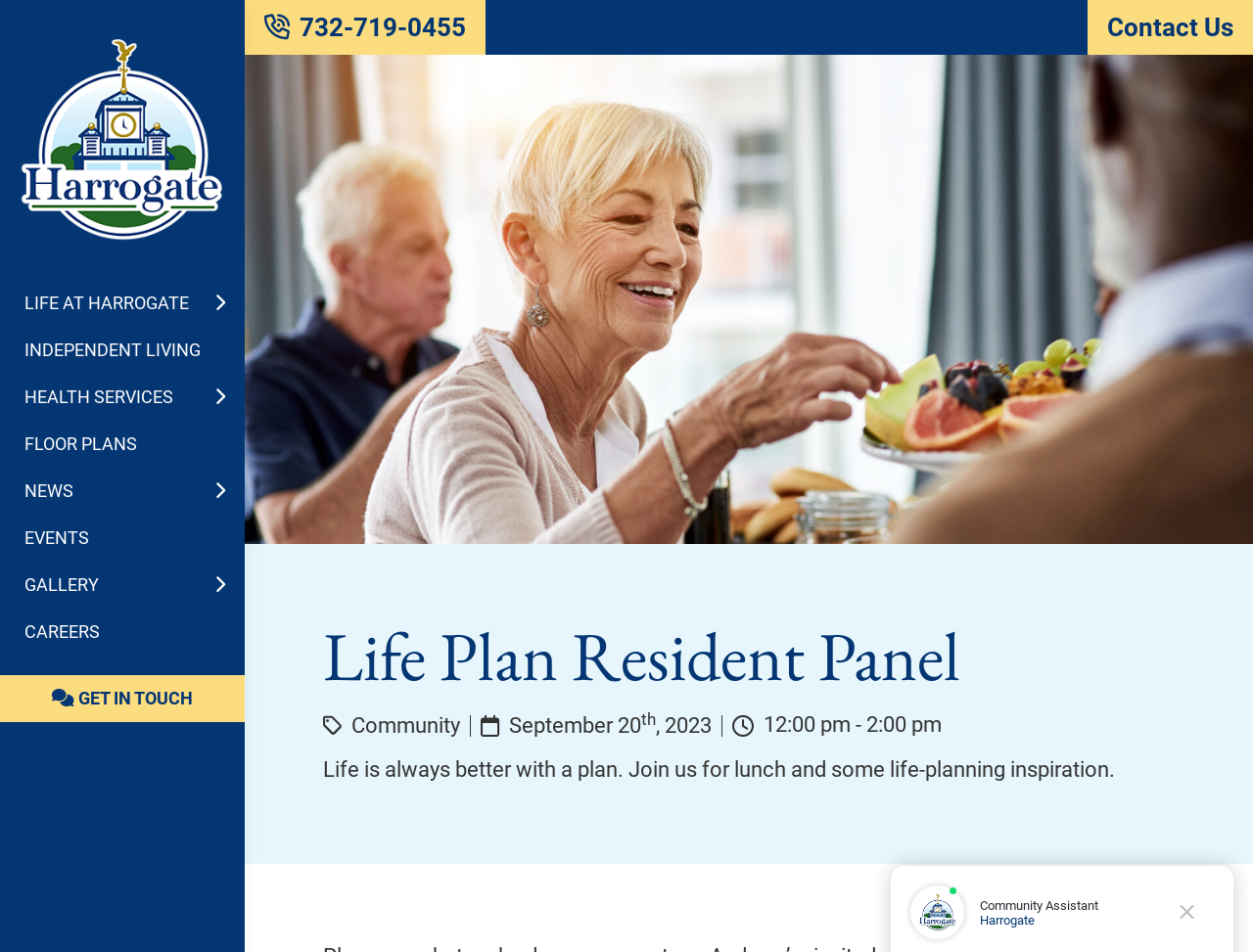What is the name of the community?
Provide a detailed answer to the question using information from the image.

The name of the community can be found in the top-left corner of the webpage, where the logo and tagline 'Worry Less. Live More' are located. The static text 'Harrogate' is displayed next to the logo.